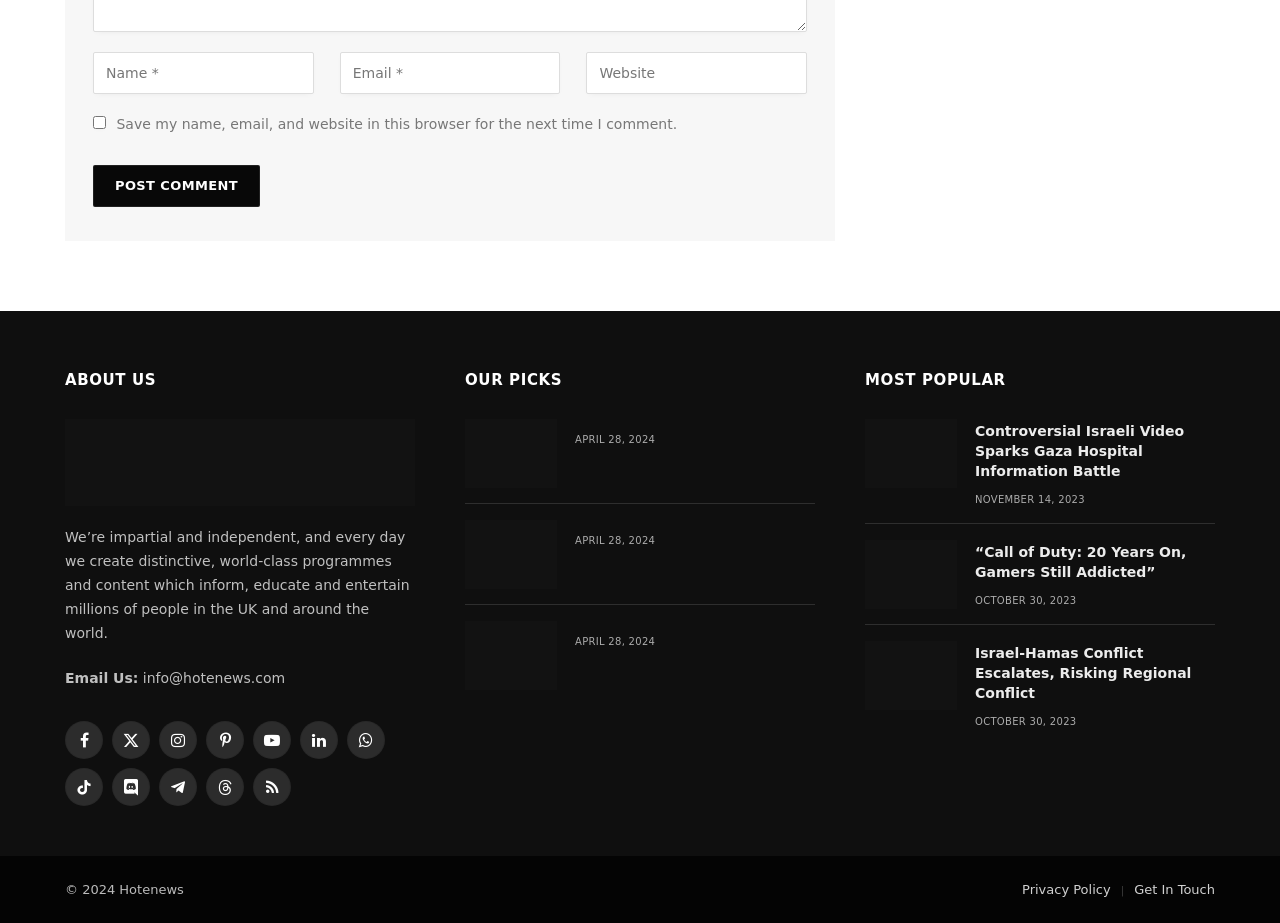Locate the bounding box coordinates of the element that needs to be clicked to carry out the instruction: "Read the article Controversial Israeli Video Sparks Gaza Hospital Information Battle". The coordinates should be given as four float numbers ranging from 0 to 1, i.e., [left, top, right, bottom].

[0.676, 0.454, 0.748, 0.529]